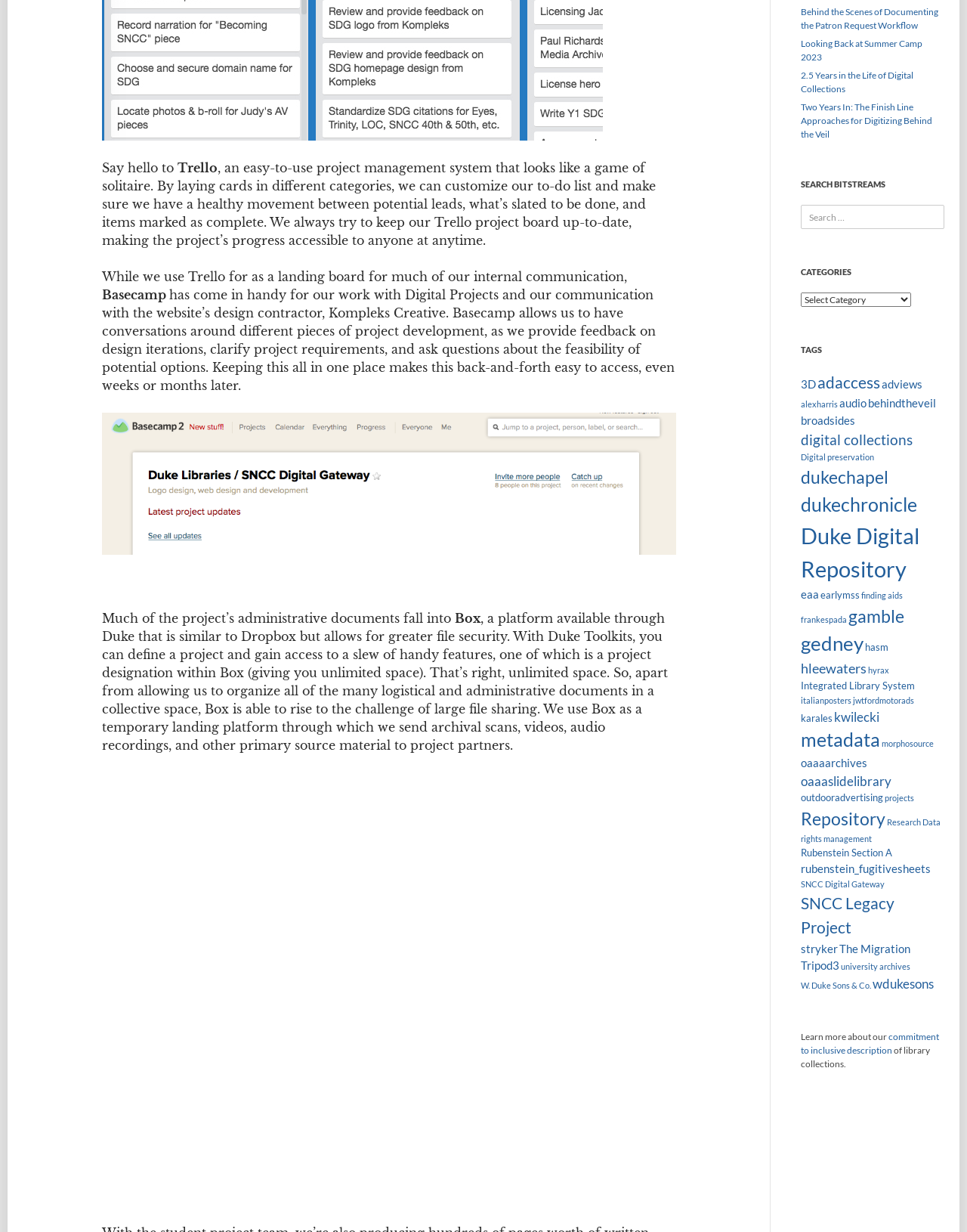What is the platform used for file security?
Look at the image and respond with a one-word or short phrase answer.

Box